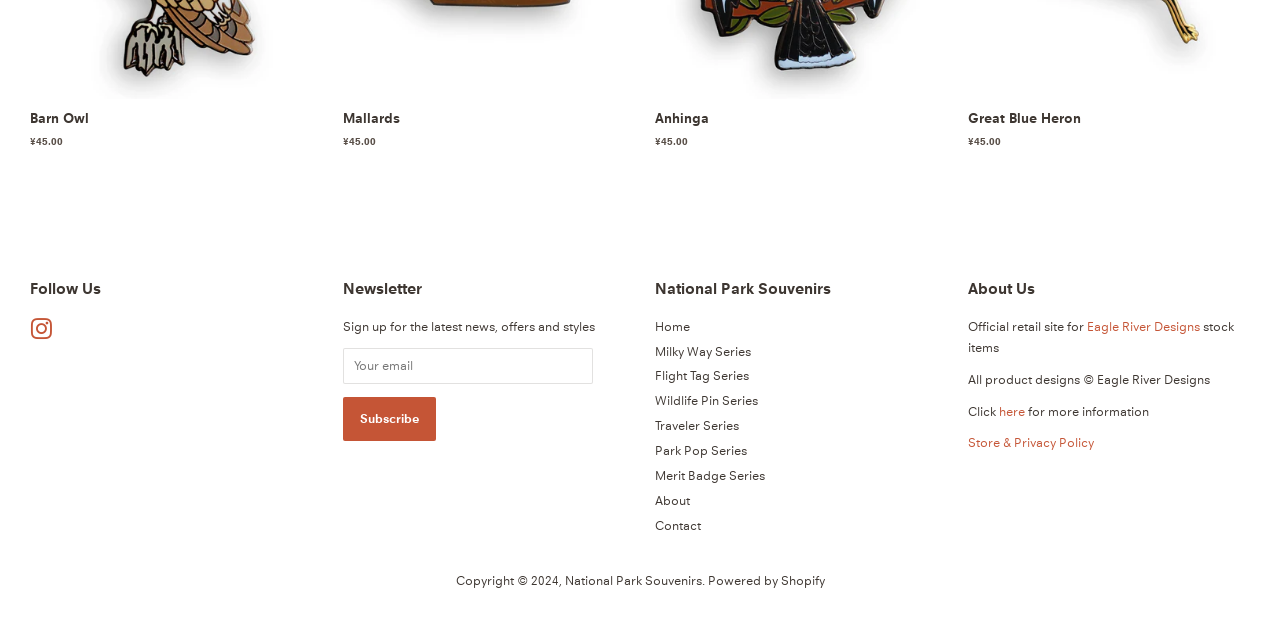Please predict the bounding box coordinates of the element's region where a click is necessary to complete the following instruction: "Learn more about Eagle River Designs". The coordinates should be represented by four float numbers between 0 and 1, i.e., [left, top, right, bottom].

[0.849, 0.512, 0.937, 0.537]